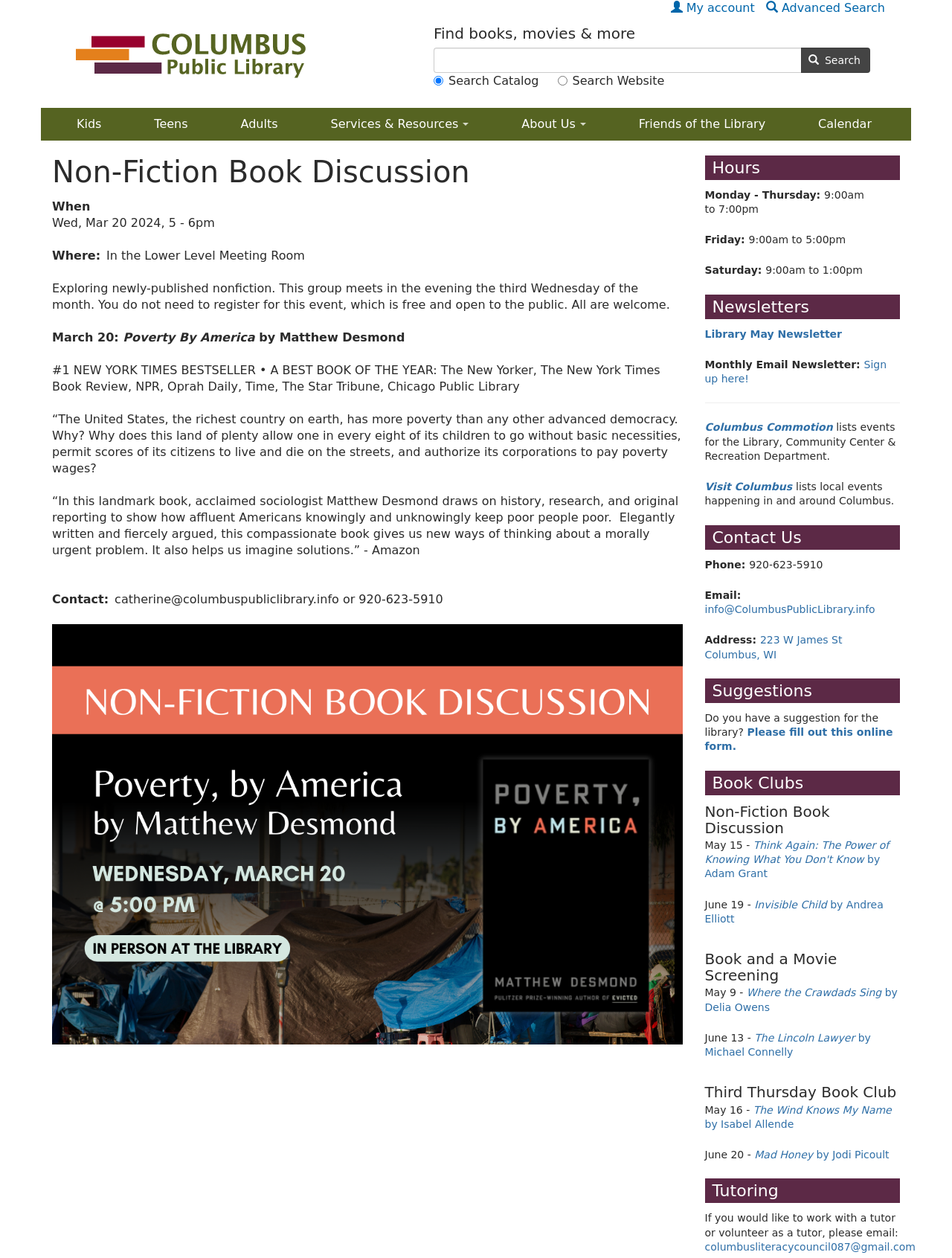Answer the question in a single word or phrase:
What is the topic of the Non-Fiction Book Discussion on March 20?

Poverty By America